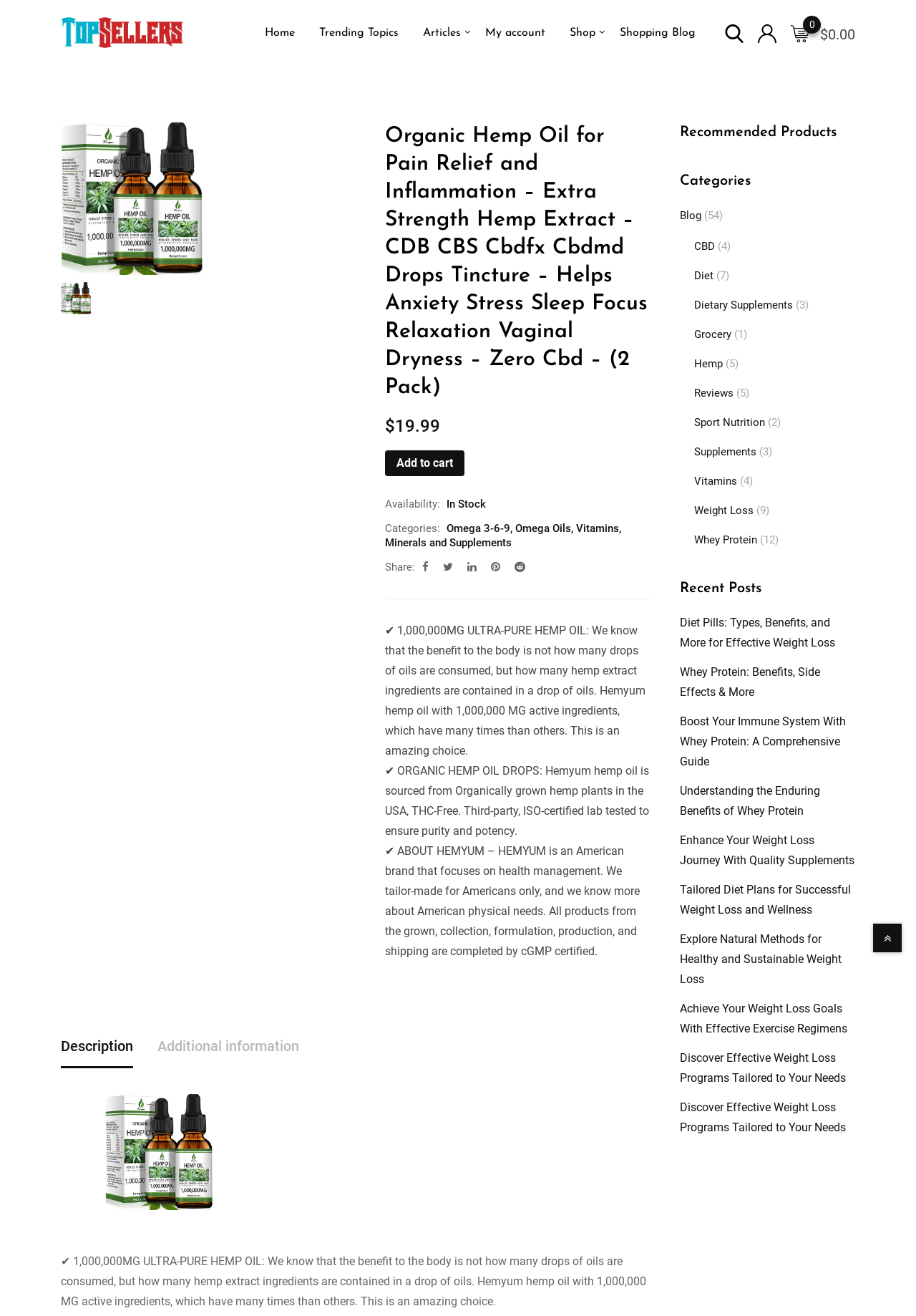What is the brand of the hemp oil product?
From the image, provide a succinct answer in one word or a short phrase.

Hemyum